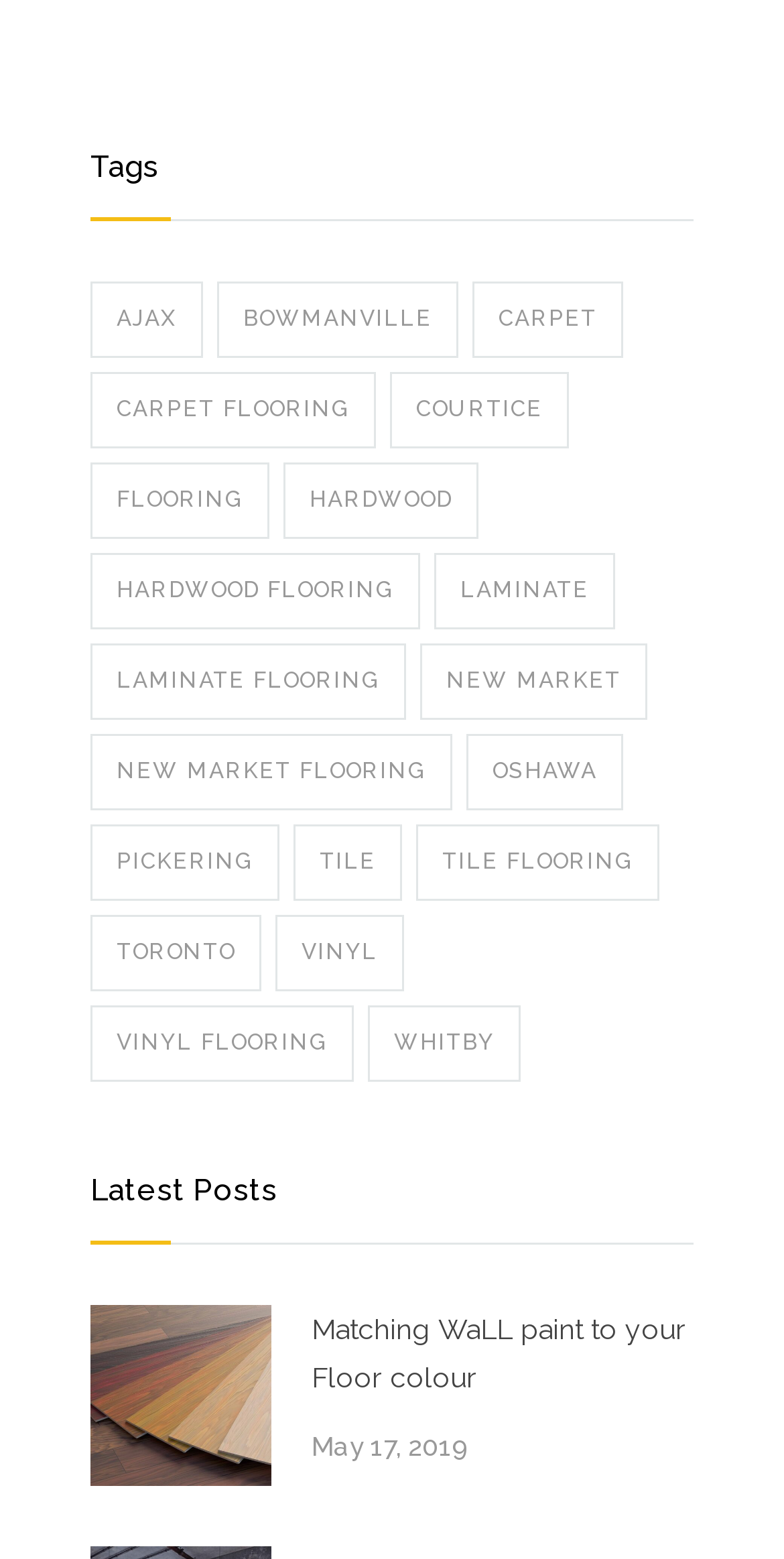Please locate the bounding box coordinates of the element that should be clicked to complete the given instruction: "Click on the 'carpet flooring' link".

[0.115, 0.239, 0.479, 0.288]